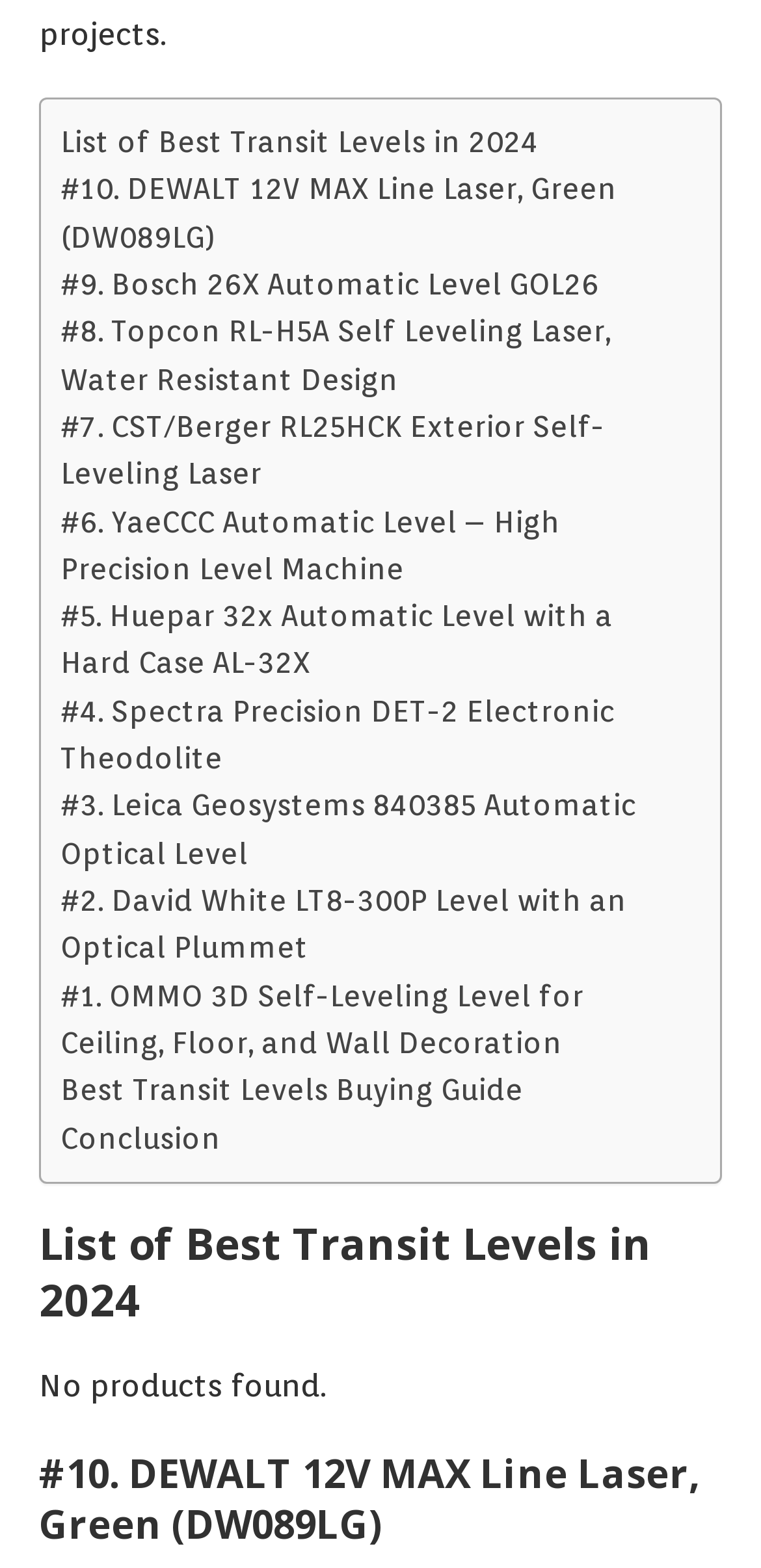How many transit levels are listed?
Utilize the image to construct a detailed and well-explained answer.

I counted the number of links starting with '#10.' and incrementing downwards to '#1.' which are likely to be the list of transit levels.